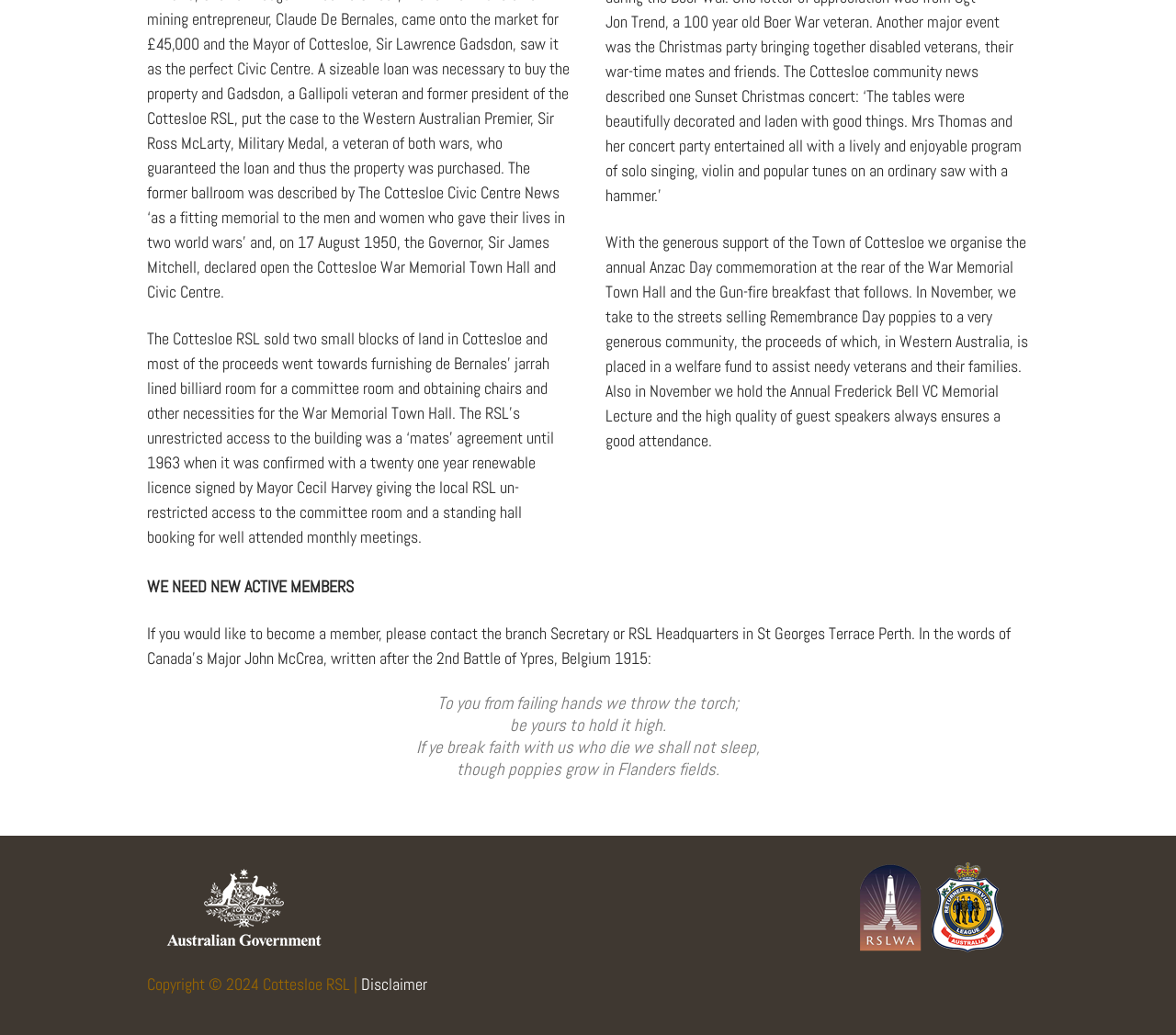Given the description of the UI element: "Disclaimer", predict the bounding box coordinates in the form of [left, top, right, bottom], with each value being a float between 0 and 1.

[0.307, 0.94, 0.363, 0.961]